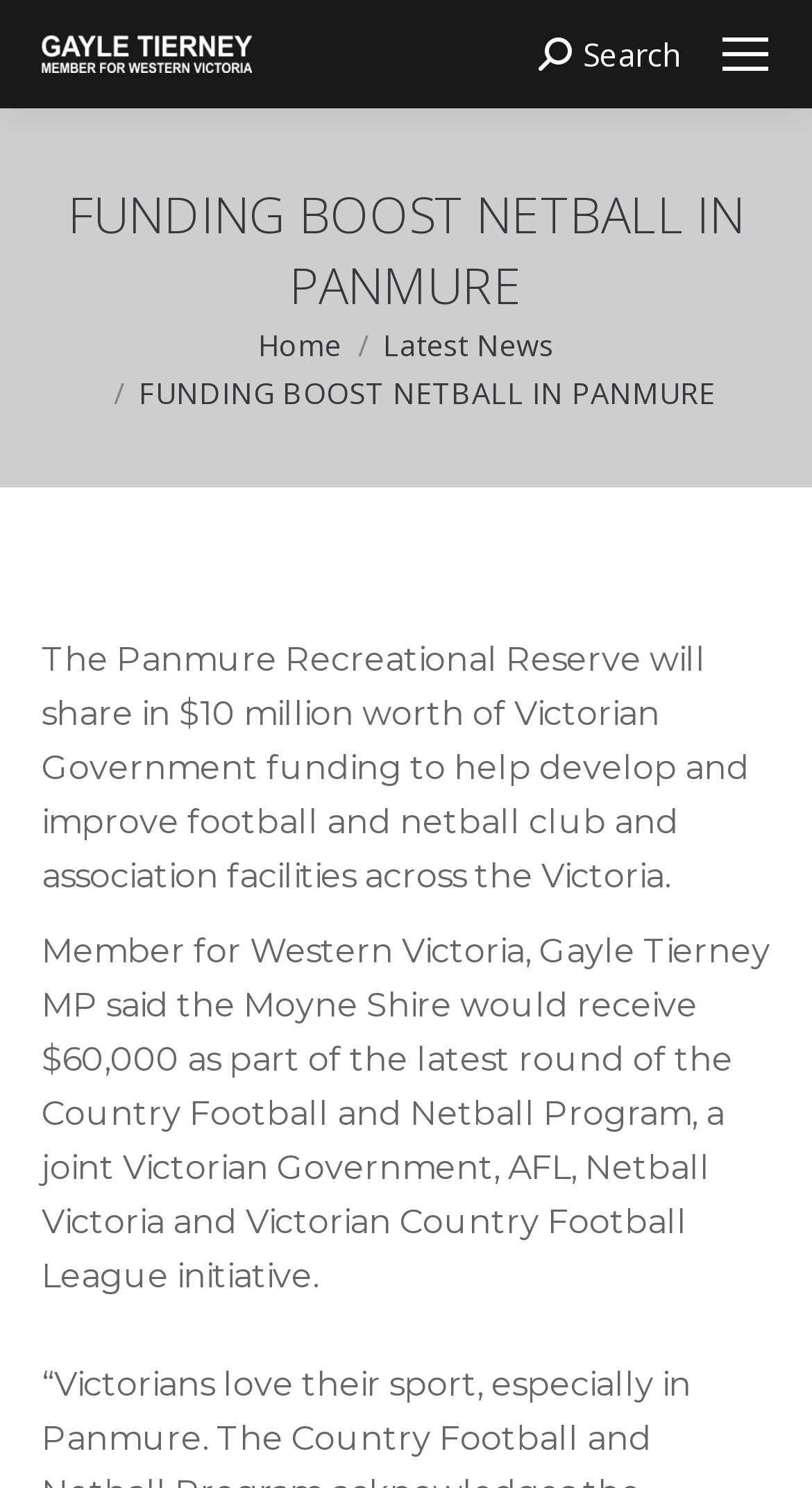Please provide a detailed answer to the question below based on the screenshot: 
What is the amount of funding for football and netball club facilities?

The answer can be found in the paragraph that starts with 'The Panmure Recreational Reserve will share in...' which mentions that the Victorian Government funding is worth $10 million to help develop and improve football and netball club and association facilities across Victoria.